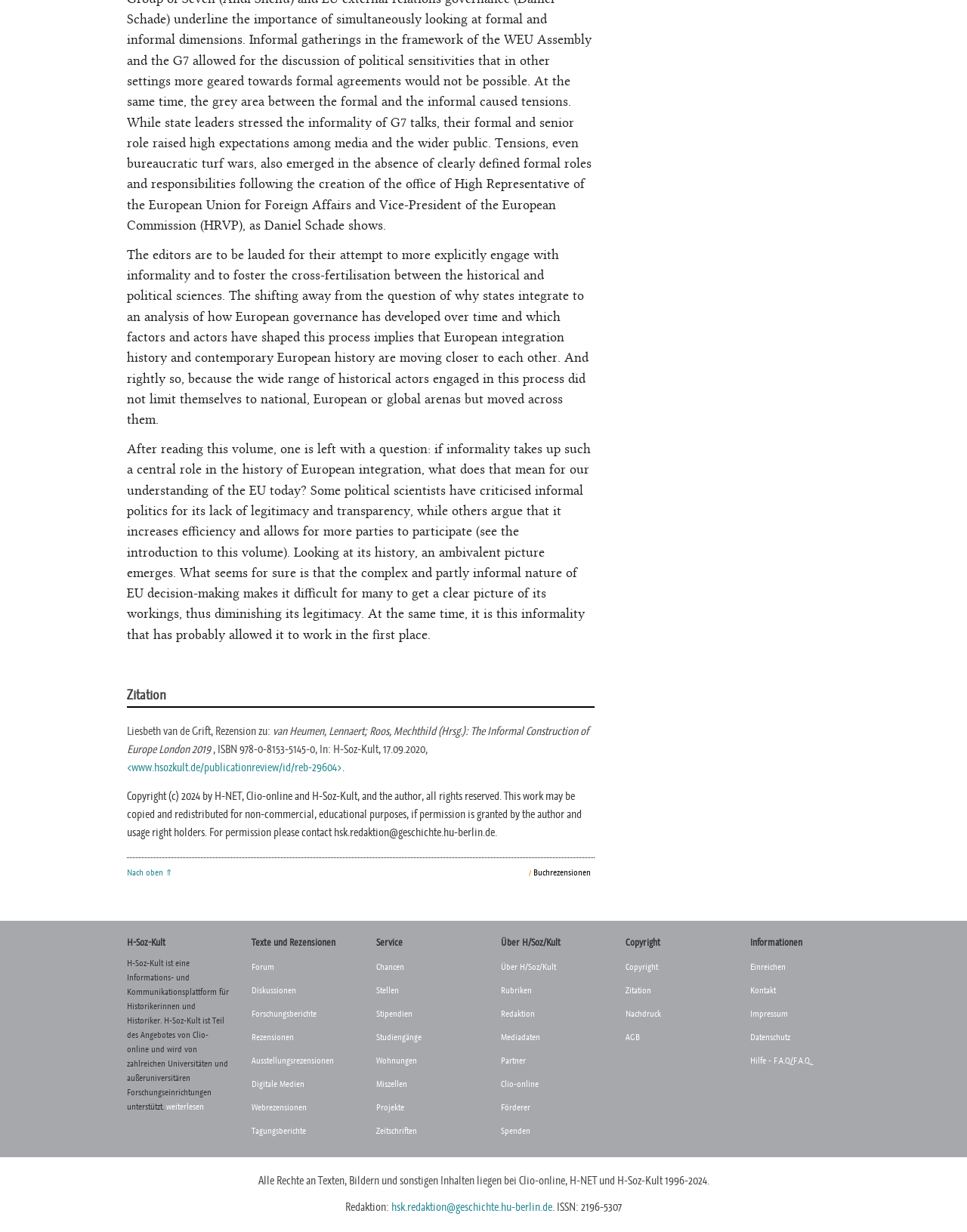What is the title of the book being reviewed?
Please use the image to provide a one-word or short phrase answer.

The Informal Construction of Europe